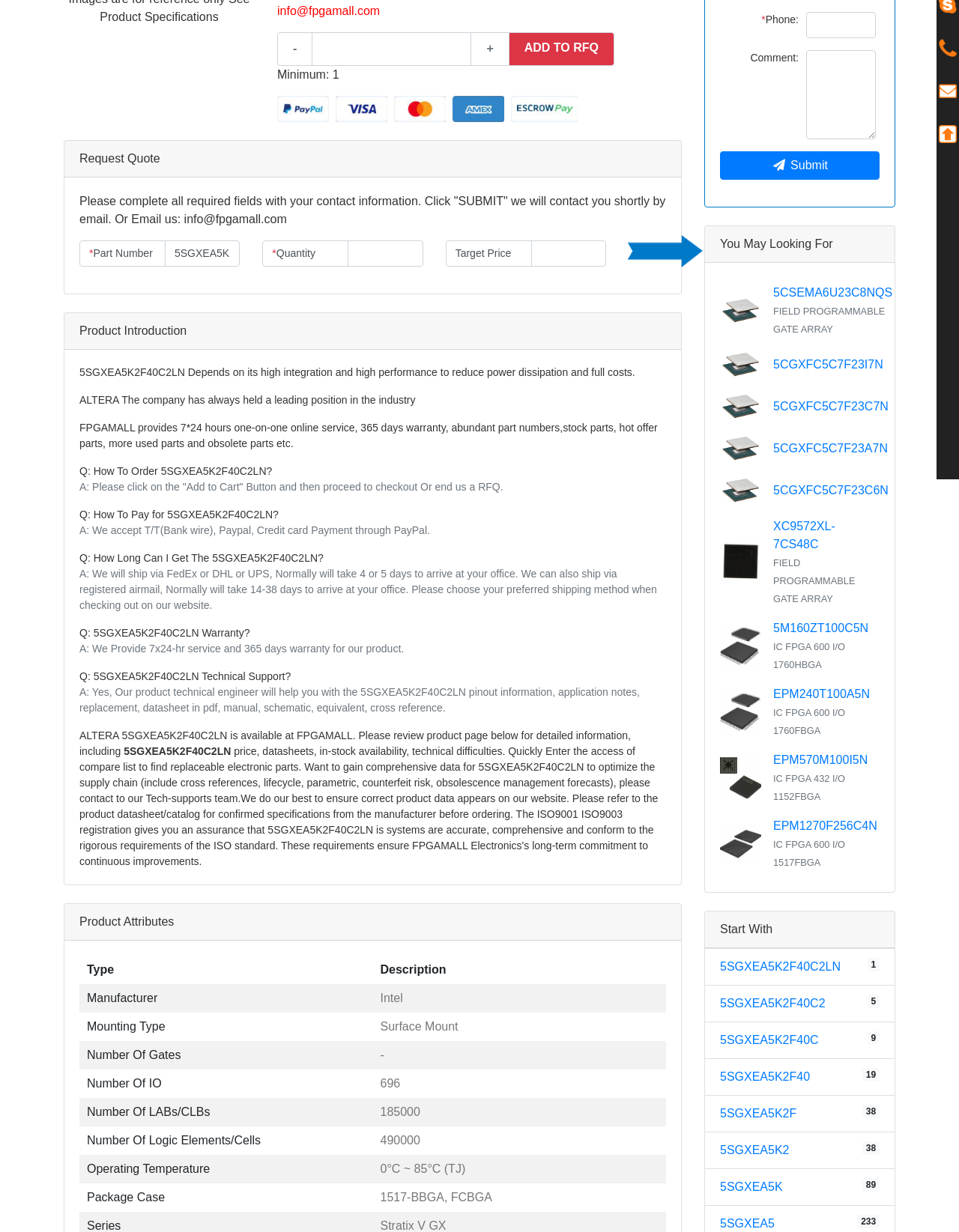Provide the bounding box coordinates for the UI element that is described by this text: "5SGXEA5K 89". The coordinates should be in the form of four float numbers between 0 and 1: [left, top, right, bottom].

[0.751, 0.958, 0.816, 0.968]